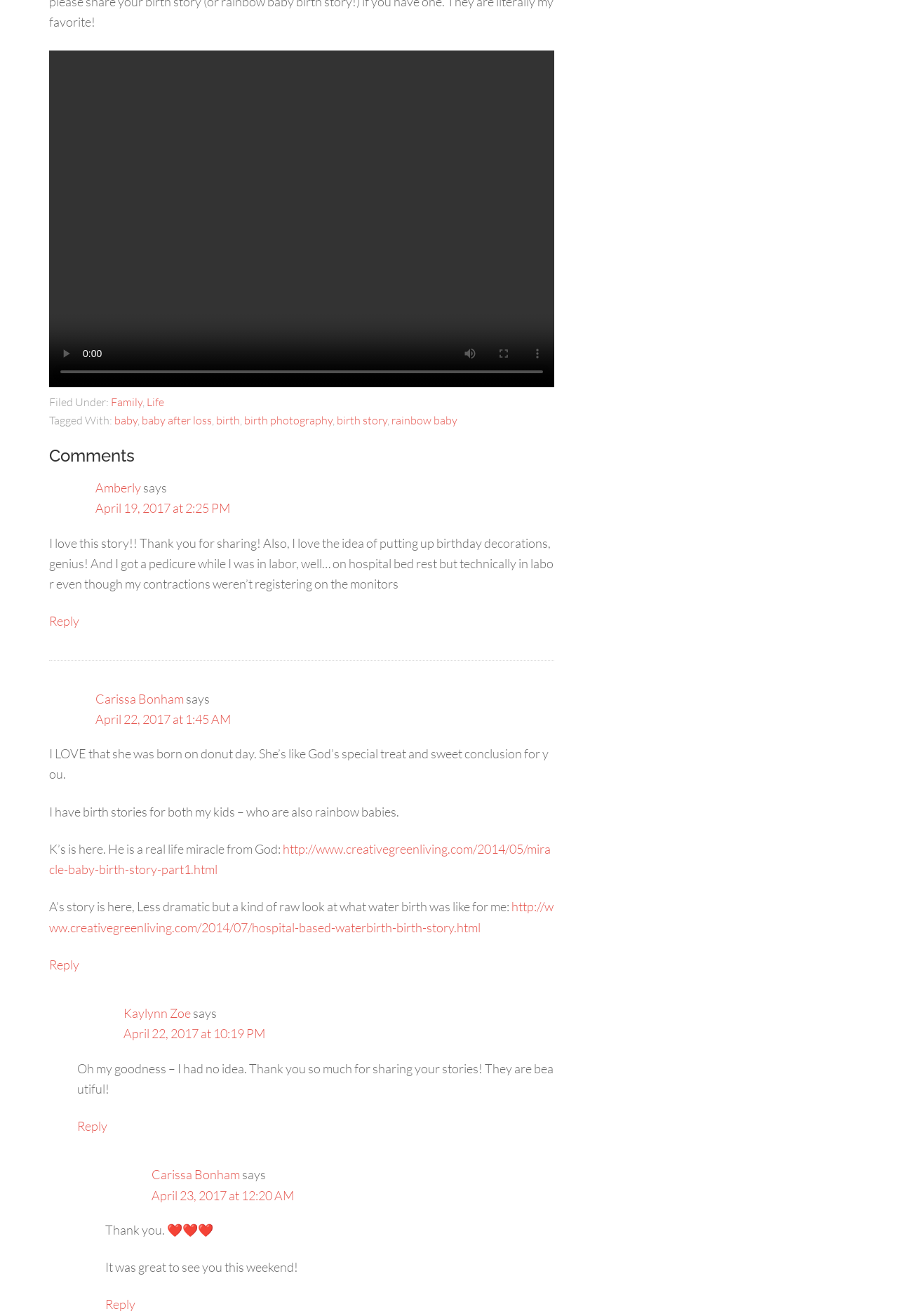Pinpoint the bounding box coordinates of the clickable element needed to complete the instruction: "View recent entries". The coordinates should be provided as four float numbers between 0 and 1: [left, top, right, bottom].

None